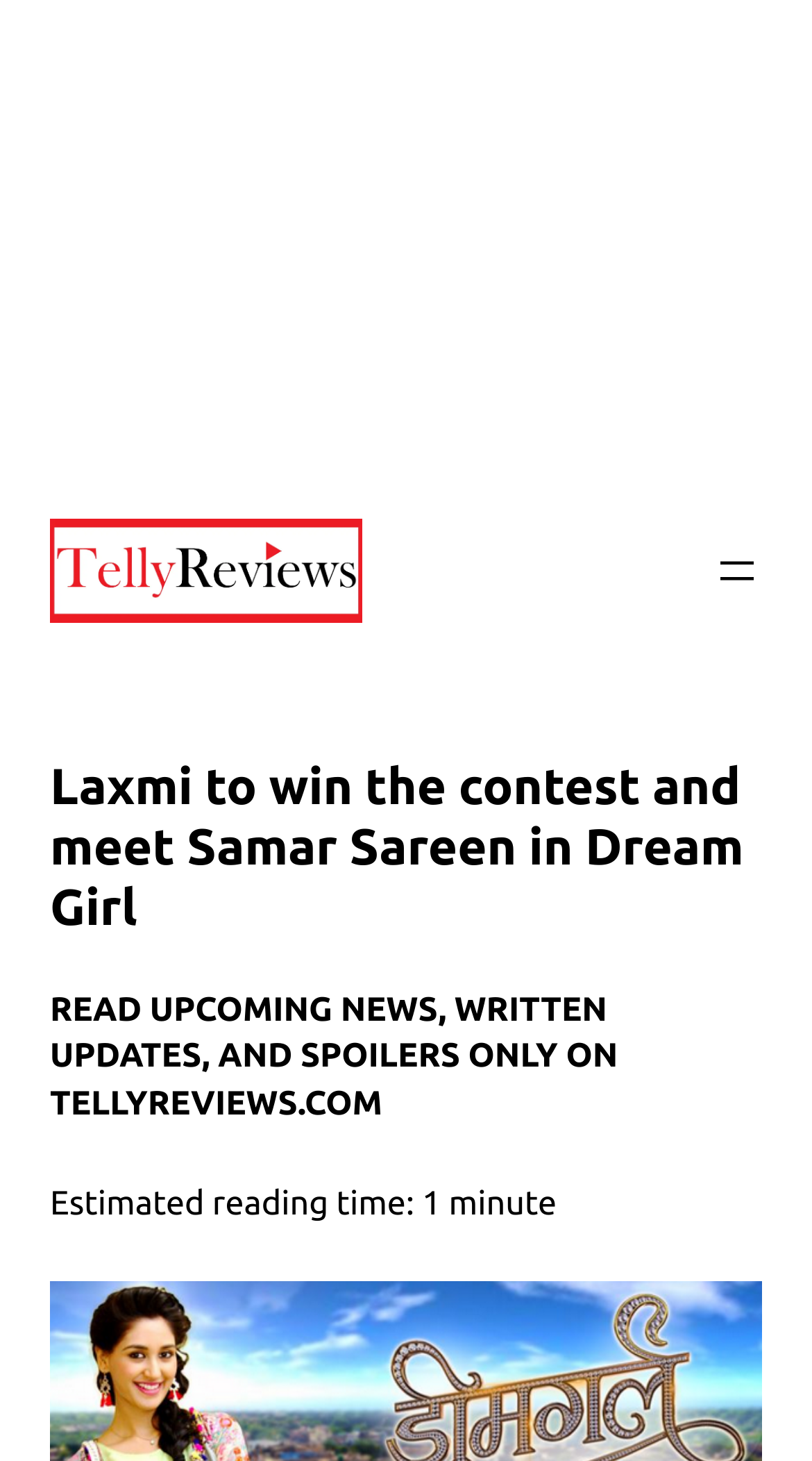Generate a detailed explanation of the webpage's features and information.

The webpage appears to be an article page from TellyReviews.com, with a focus on a specific TV show, Dream Girl. At the top left of the page, there is a logo of TellyReviews, which is an image with a link to the website's homepage. 

Below the logo, there is a main heading that reads "Laxmi to win the contest and meet Samar Sareen in Dream Girl", indicating the title of the article. 

To the right of the logo, there is a navigation menu button labeled "Open menu", which suggests that there are more menu options available when clicked. 

Further down the page, there is a secondary heading that reads "READ UPCOMING NEWS, WRITTEN UPDATES, AND SPOILERS ONLY ON TELLYREVIEWS.COM", which seems to be a tagline or a promotional message for the website. 

Finally, at the bottom of the page, there is a static text that indicates the estimated reading time of the article, which is 1 minute.